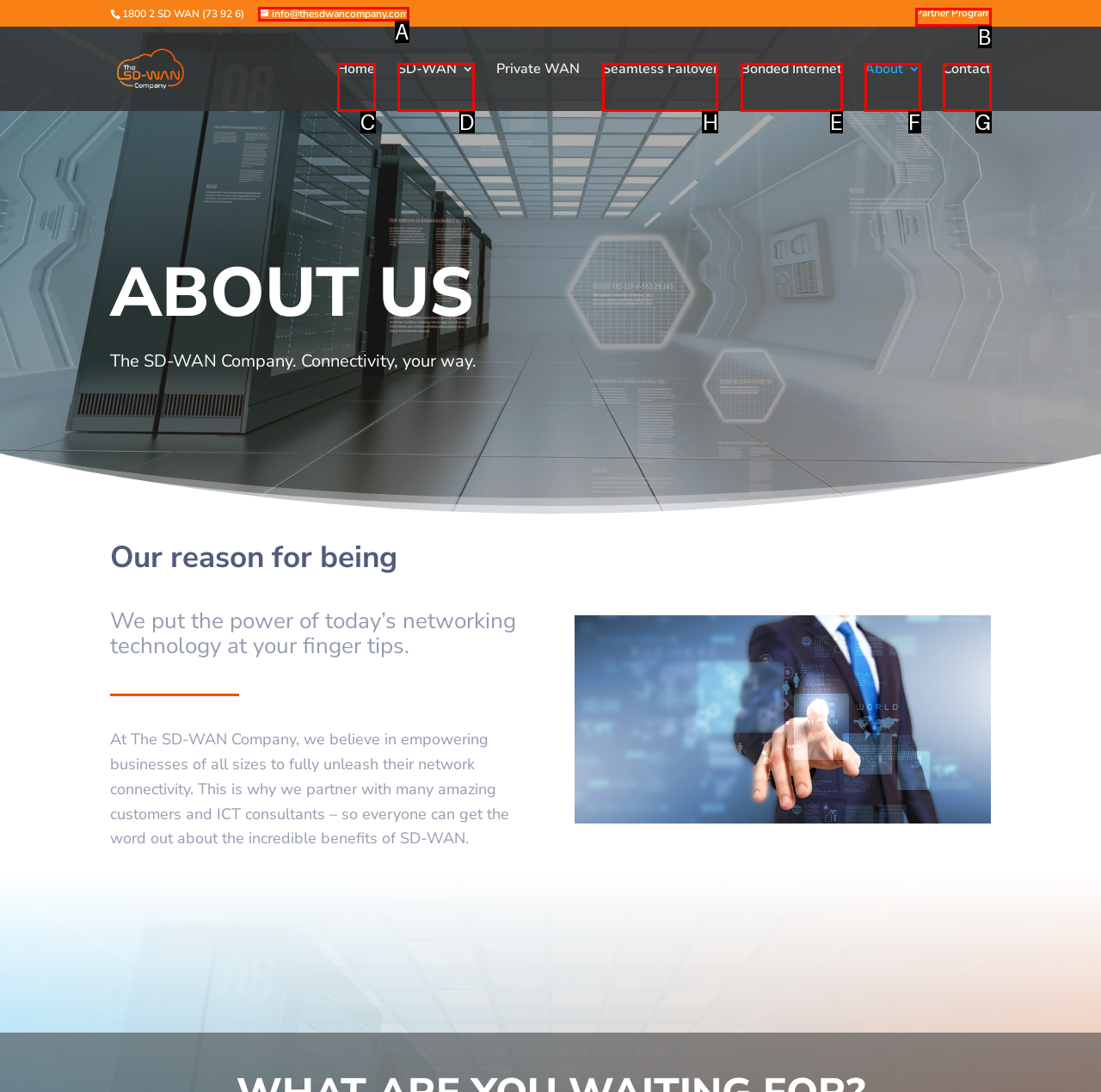Identify the HTML element you need to click to achieve the task: read about seamless failover. Respond with the corresponding letter of the option.

H